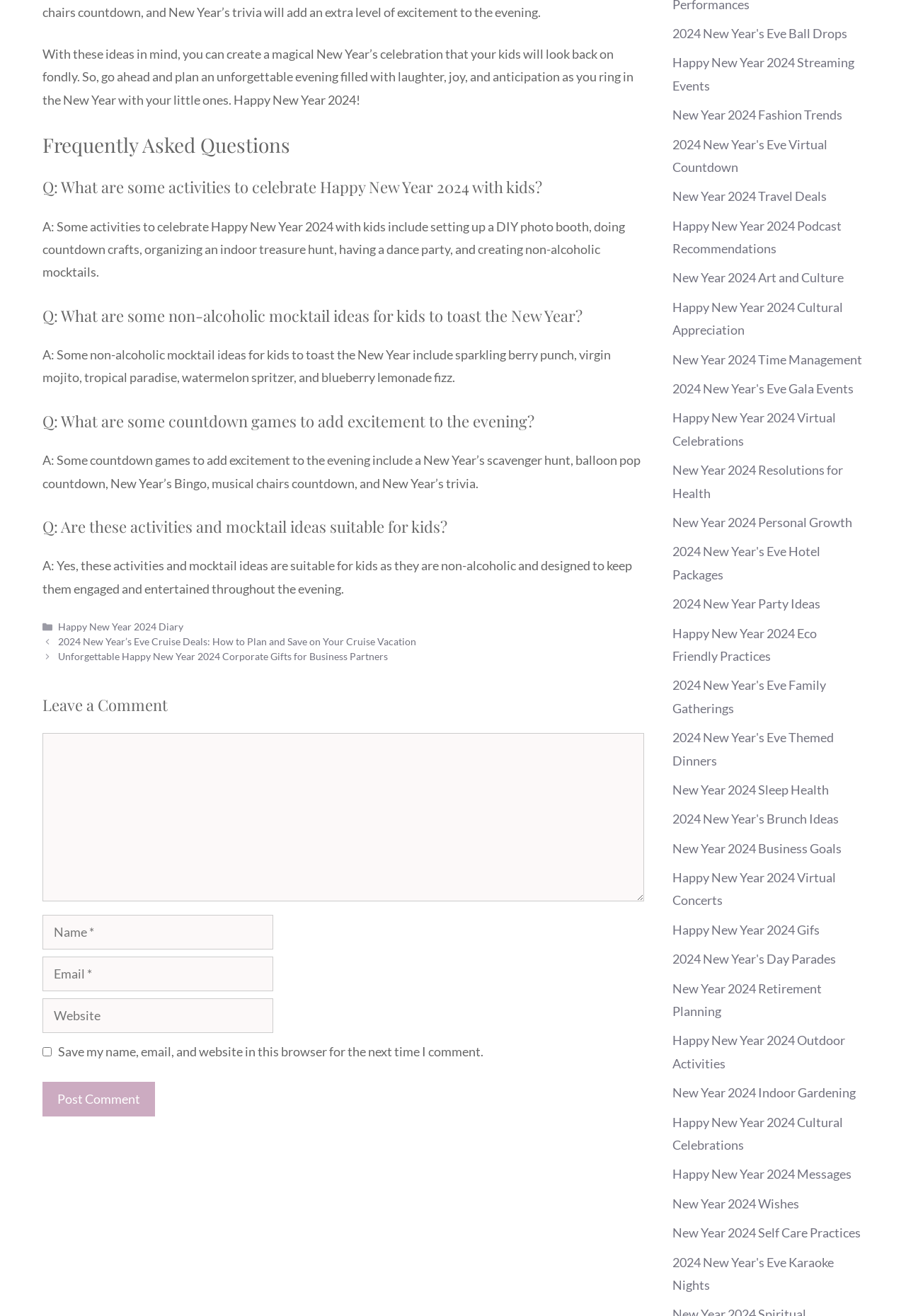What type of content is presented in the 'Frequently Asked Questions' section?
We need a detailed and meticulous answer to the question.

The 'Frequently Asked Questions' section is organized in a Q&A format, where each question is followed by a corresponding answer, providing information and guidance on celebrating New Year 2024 with kids.